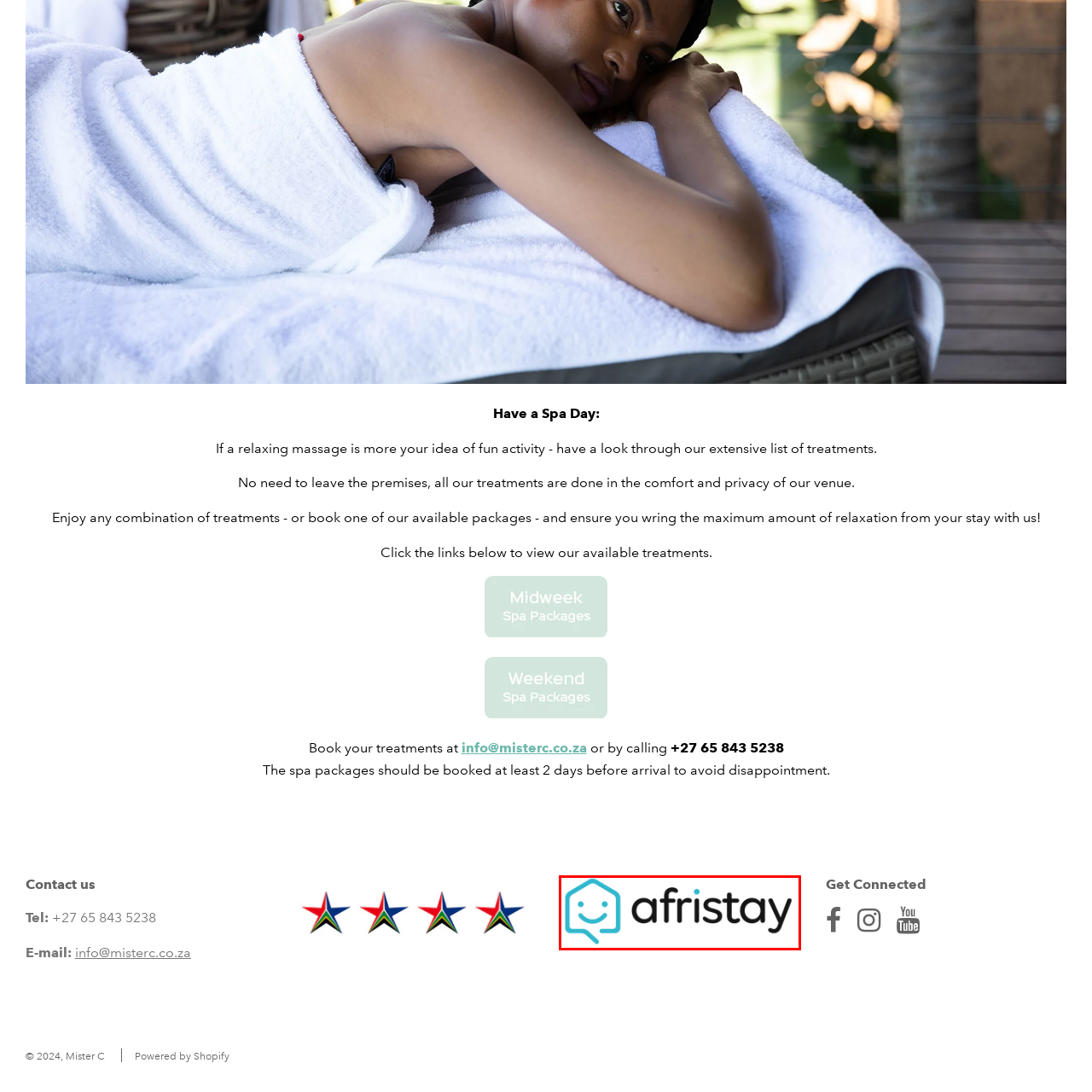Carefully examine the image inside the red box and generate a detailed caption for it.

The image features the logo of Afristay, a hospitality platform that connects travelers with a variety of accommodation options across Africa. The logo is characterized by a stylized house outline in light blue, accompanied by a cheerful smiley face that adds an inviting touch. The word "afristay" is displayed in a modern, bold font, with "afri" in black and "stay" in a vibrant turquoise, representing their commitment to providing enjoyable and accessible stays for visitors. This branding reflects a welcoming atmosphere, ideal for those looking to explore diverse destinations within the continent.